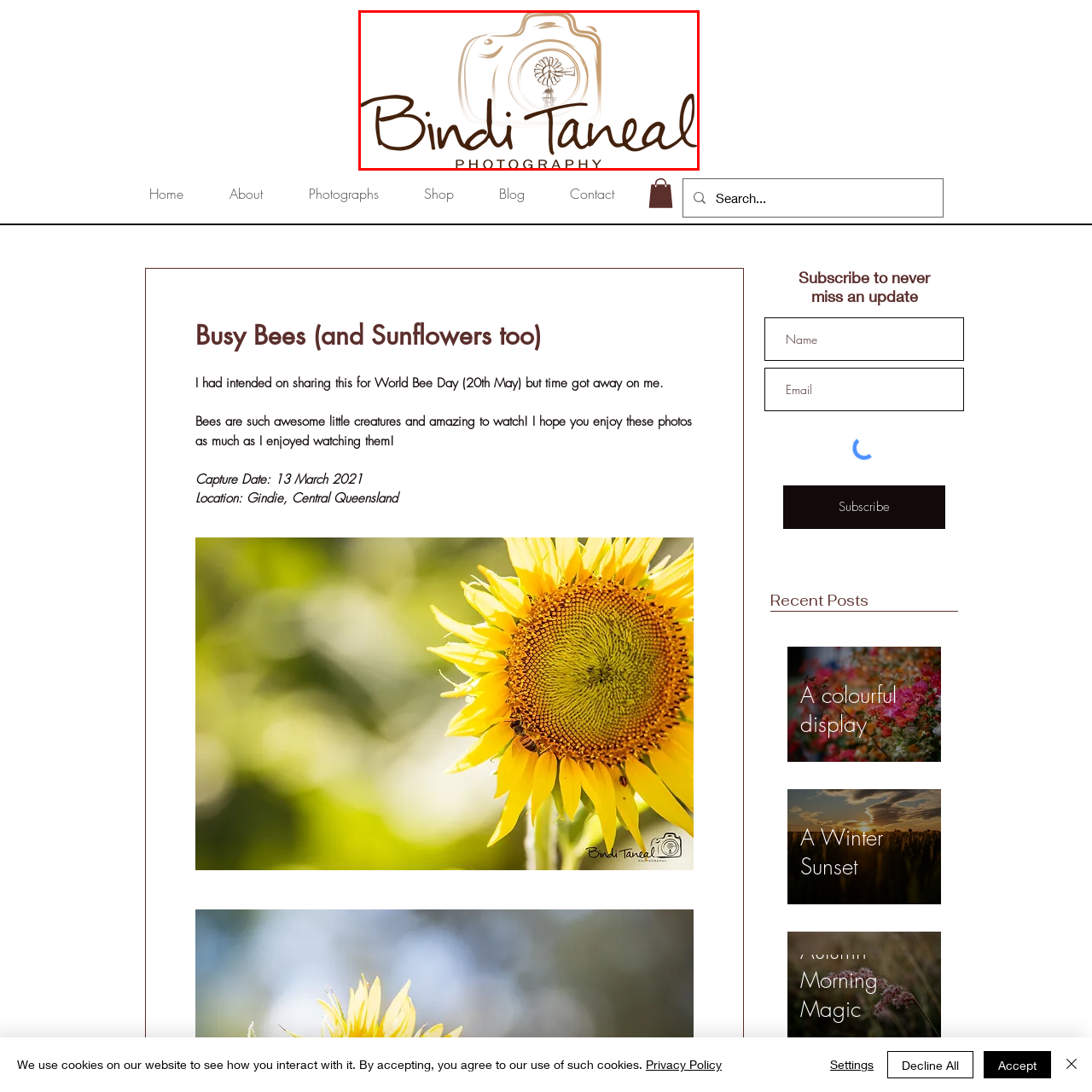View the section of the image outlined in red, What is the profession indicated by the logo? Provide your response in a single word or brief phrase.

Photography